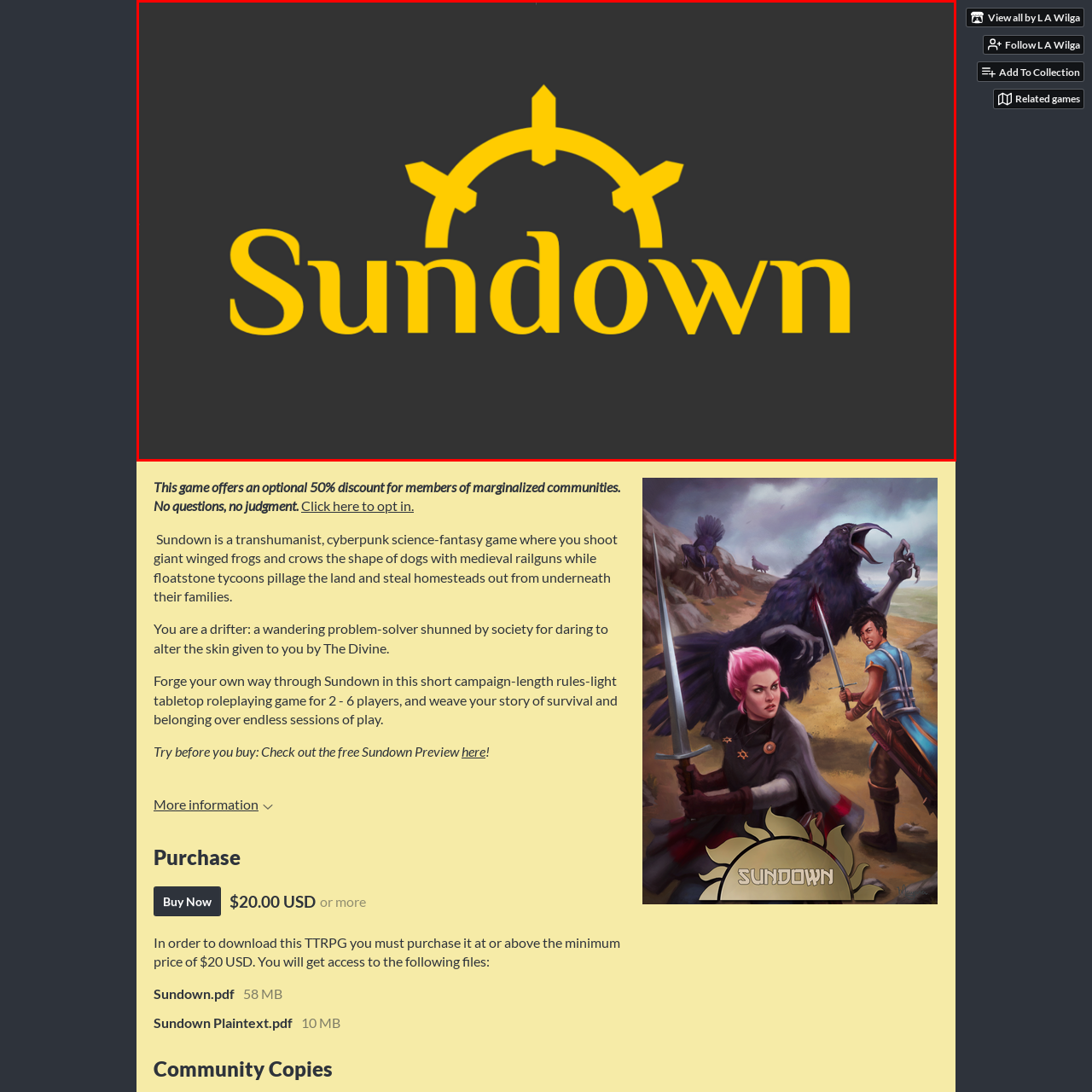What genre is the tabletop roleplaying game?
Look at the image highlighted by the red bounding box and answer the question with a single word or brief phrase.

Cyberpunk science-fantasy